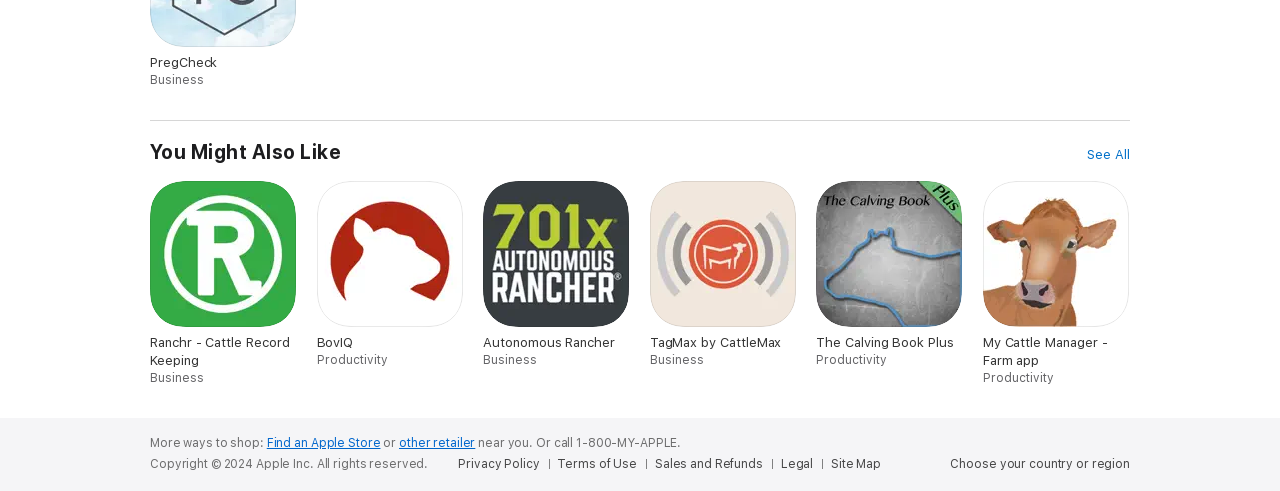Extract the bounding box coordinates for the HTML element that matches this description: "Legal". The coordinates should be four float numbers between 0 and 1, i.e., [left, top, right, bottom].

[0.61, 0.929, 0.642, 0.961]